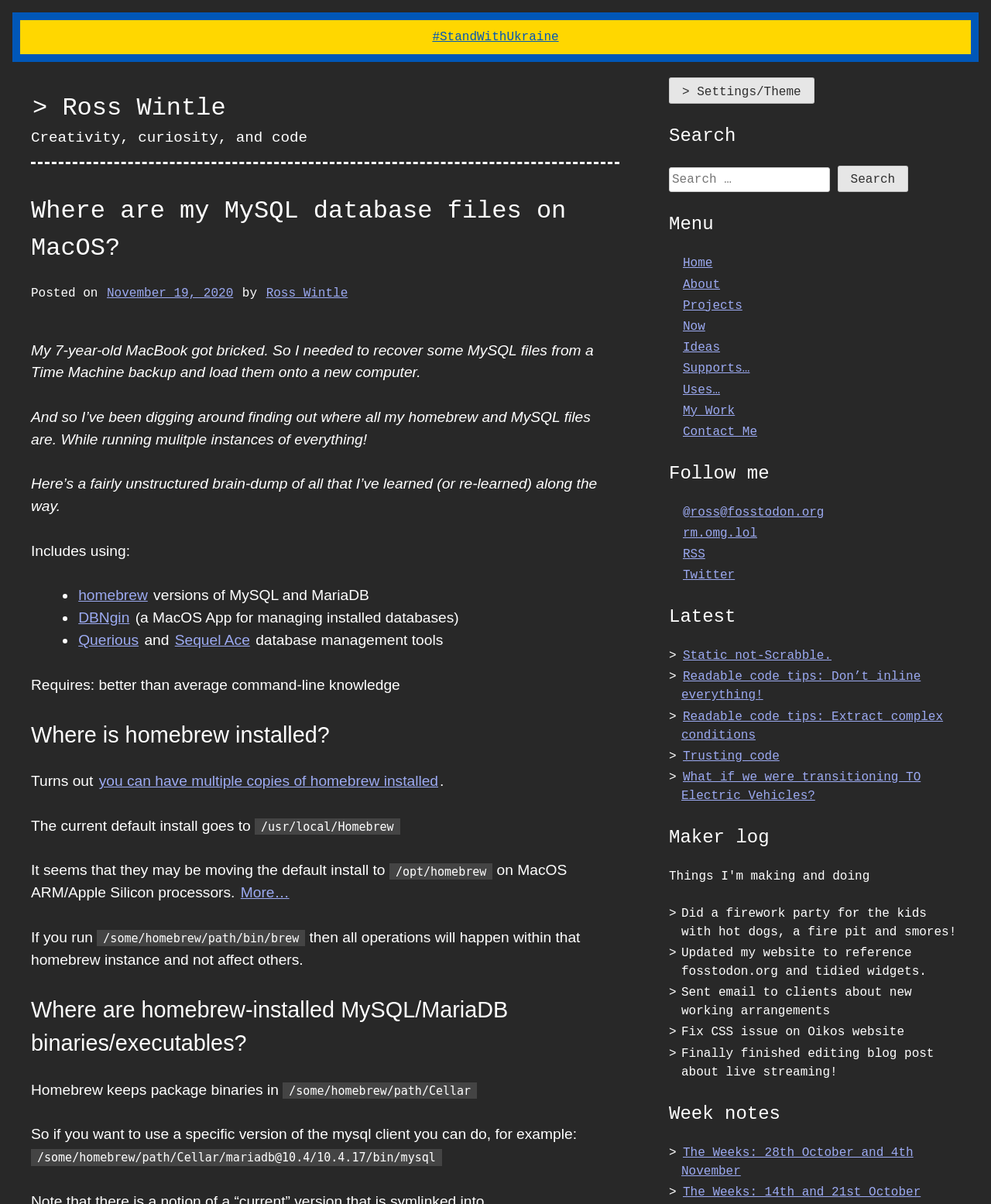Please locate the bounding box coordinates of the region I need to click to follow this instruction: "Go to the home page".

[0.688, 0.212, 0.721, 0.226]